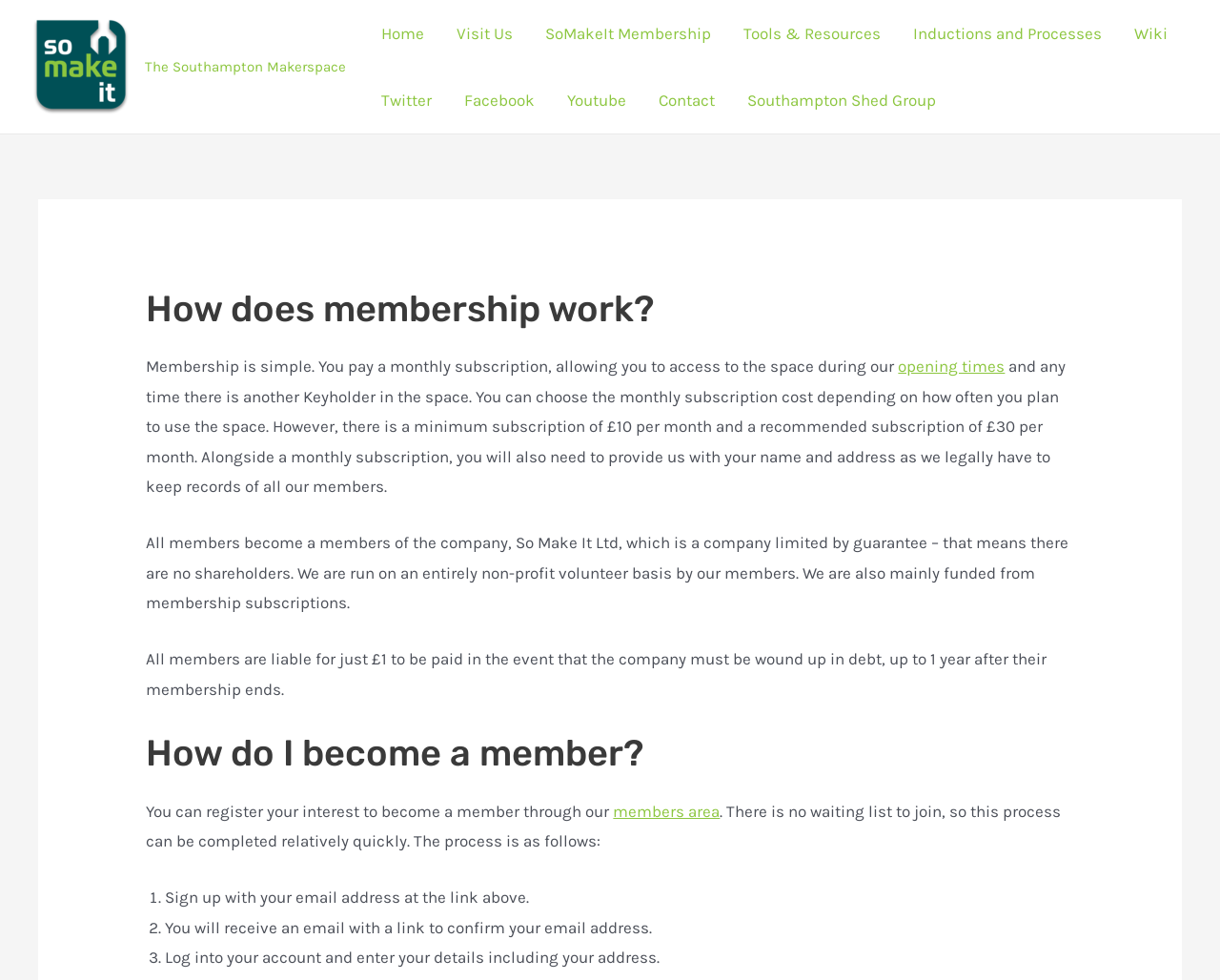Based on the image, give a detailed response to the question: What is the recommended monthly subscription?

I found the answer by reading the static text element with the bounding box coordinates [0.12, 0.364, 0.874, 0.506], which mentions that 'there is a recommended subscription of £30 per month'.